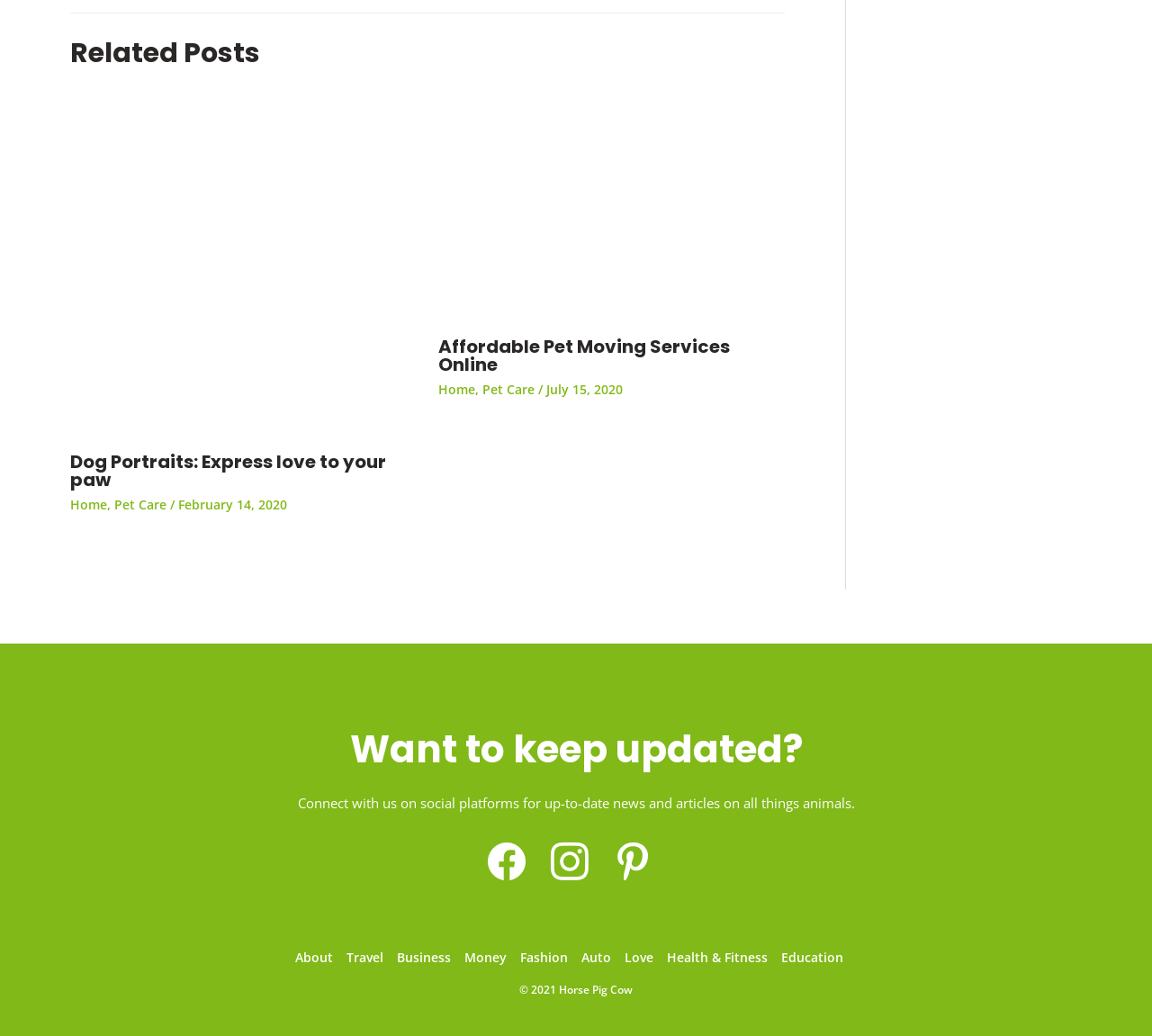Please find the bounding box coordinates of the element's region to be clicked to carry out this instruction: "Read more about Affordable Pet Moving Services Online".

[0.38, 0.191, 0.681, 0.208]